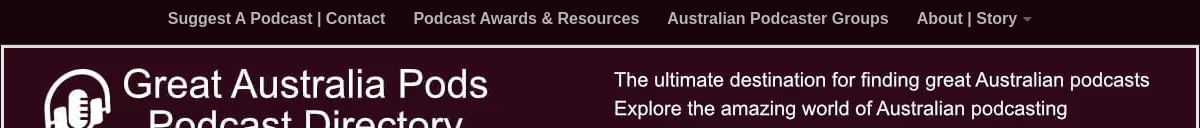What color is the text on the title banner?
Your answer should be a single word or phrase derived from the screenshot.

White